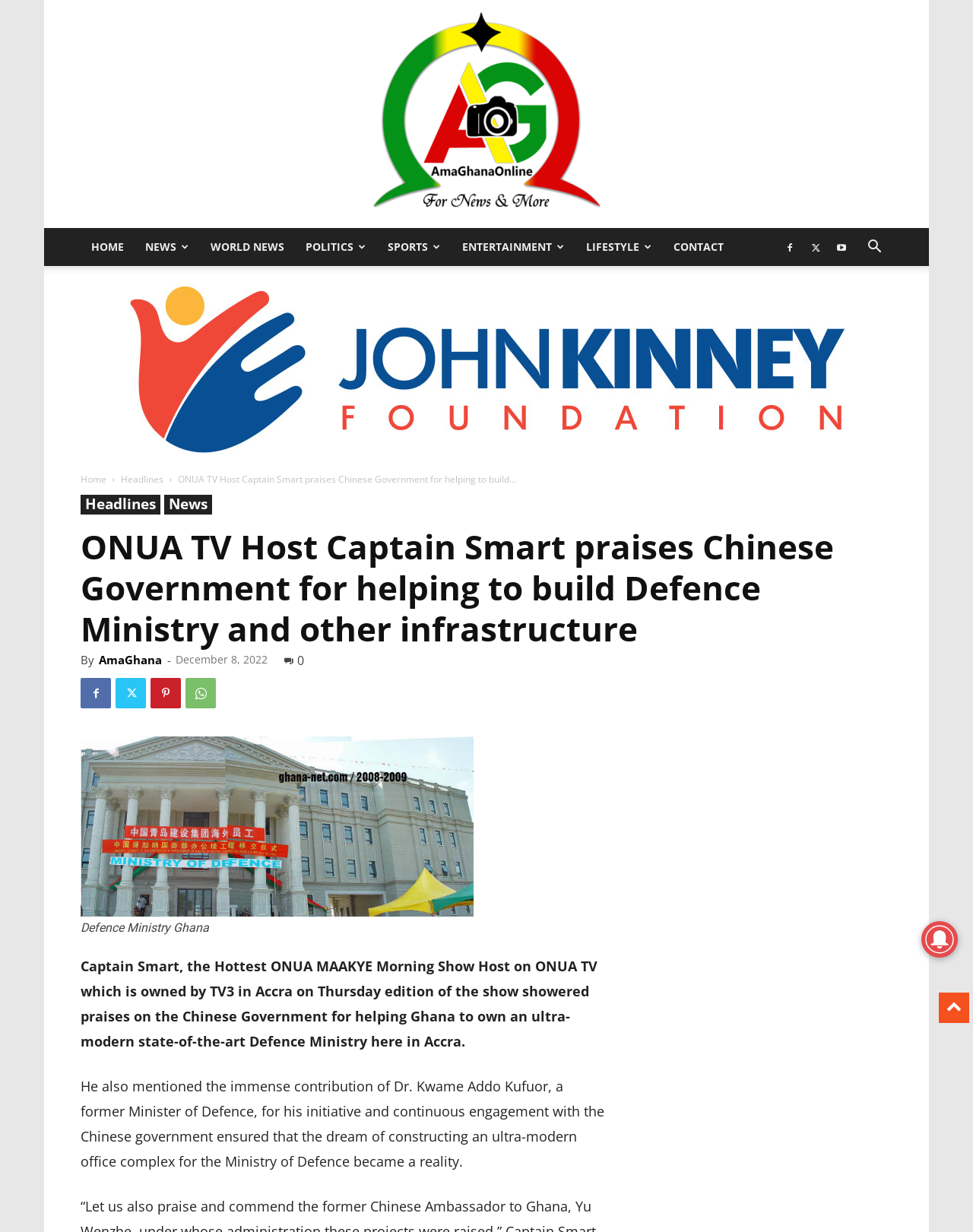Analyze the image and deliver a detailed answer to the question: What is the name of the company that developed the website?

The name of the company that developed the website is PROS TECHNOLOGIES, as stated at the bottom of the webpage.